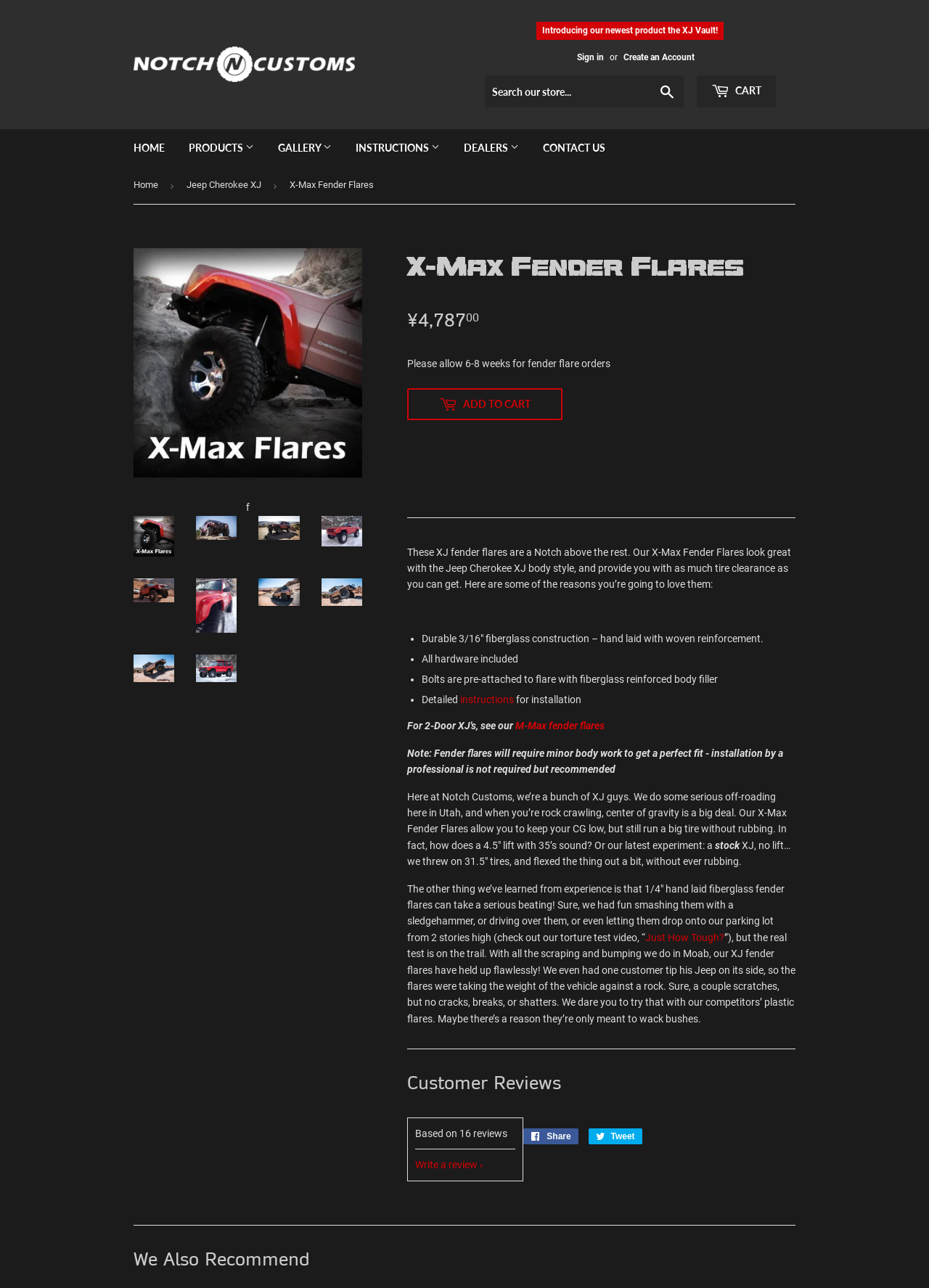Please identify the bounding box coordinates of the clickable region that I should interact with to perform the following instruction: "Search for products in the search box". The coordinates should be expressed as four float numbers between 0 and 1, i.e., [left, top, right, bottom].

[0.522, 0.059, 0.736, 0.083]